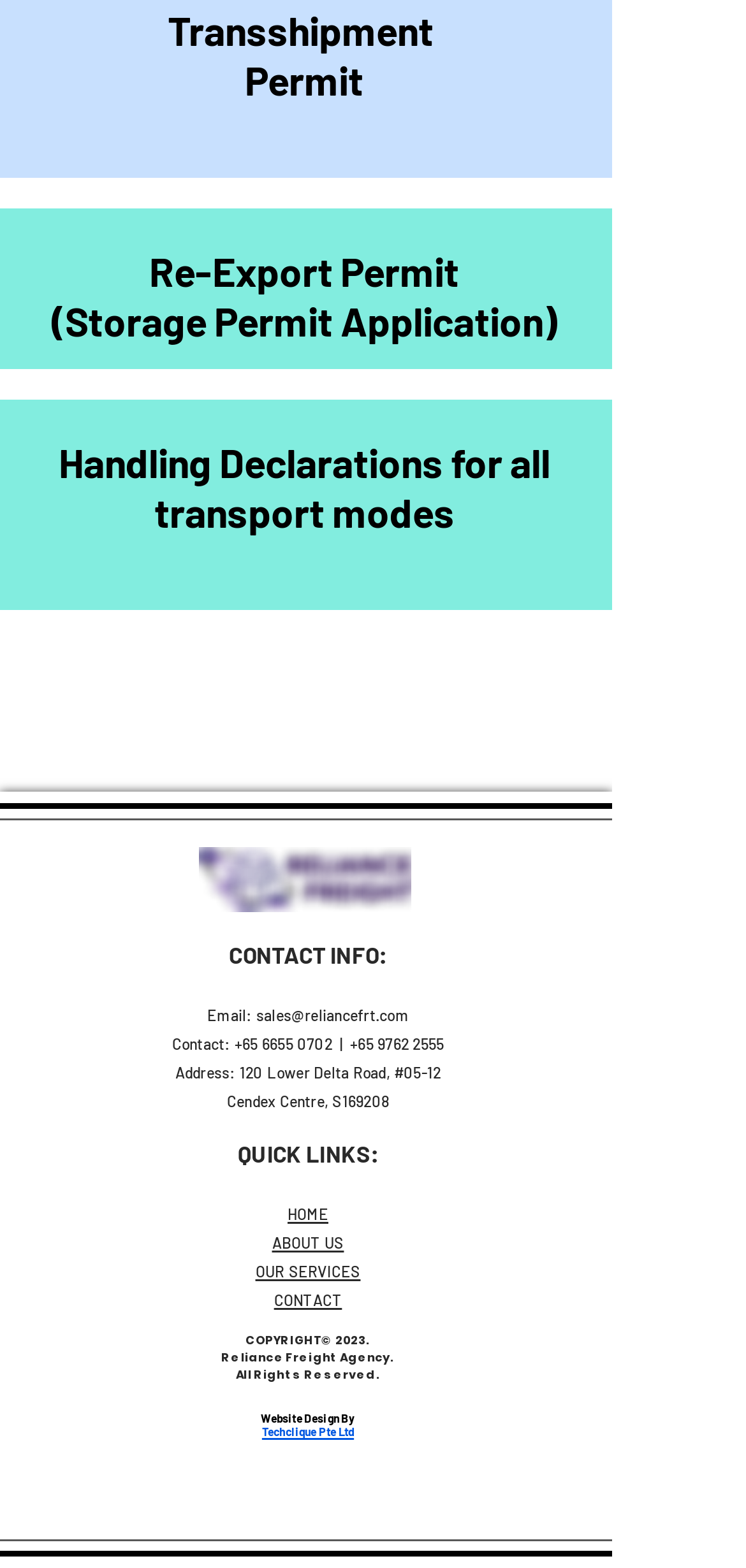What are the quick links available?
Your answer should be a single word or phrase derived from the screenshot.

HOME, ABOUT US, OUR SERVICES, CONTACT